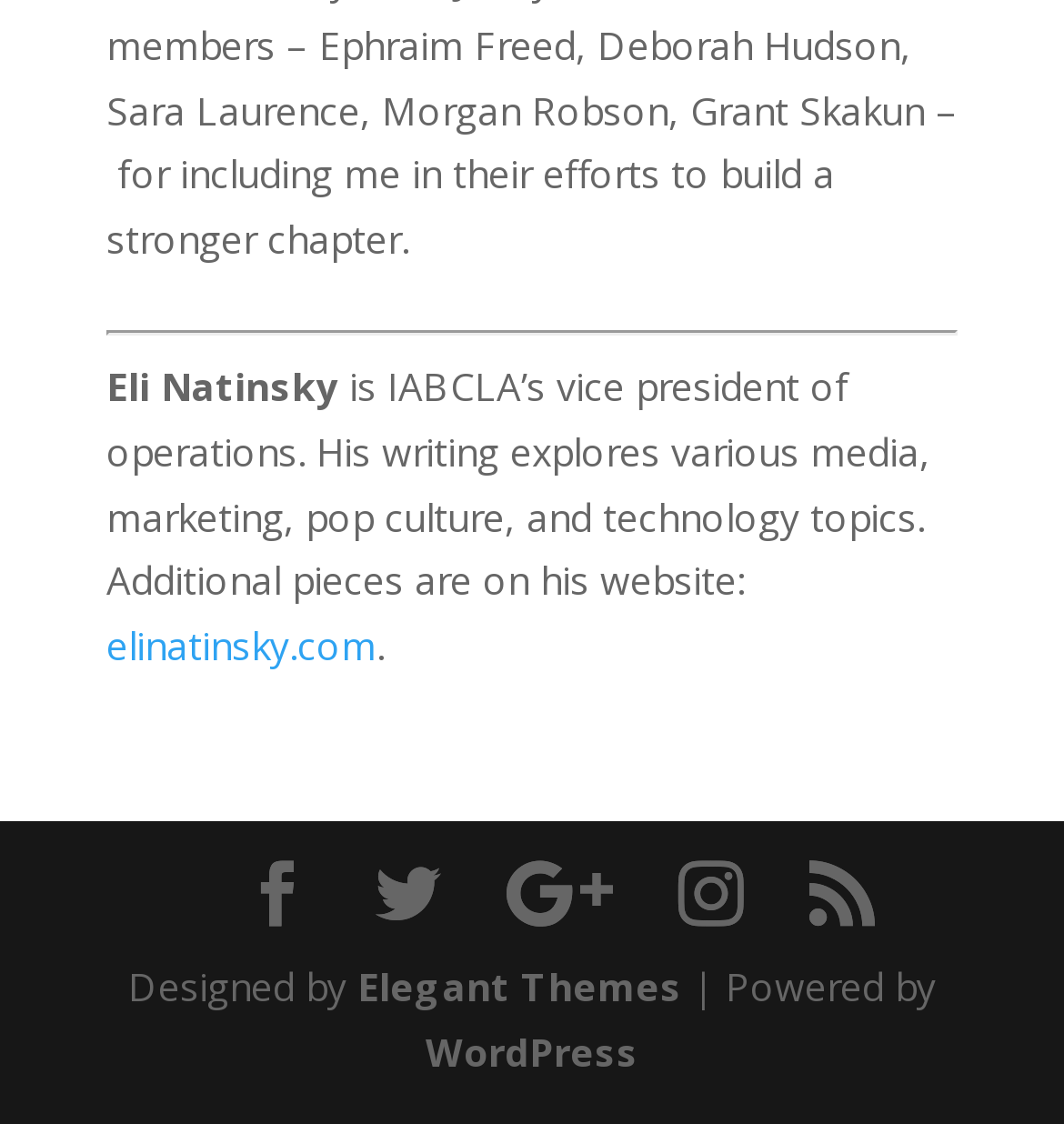Provide the bounding box coordinates, formatted as (top-left x, top-left y, bottom-right x, bottom-right y), with all values being floating point numbers between 0 and 1. Identify the bounding box of the UI element that matches the description: Facebook

[0.229, 0.767, 0.291, 0.827]